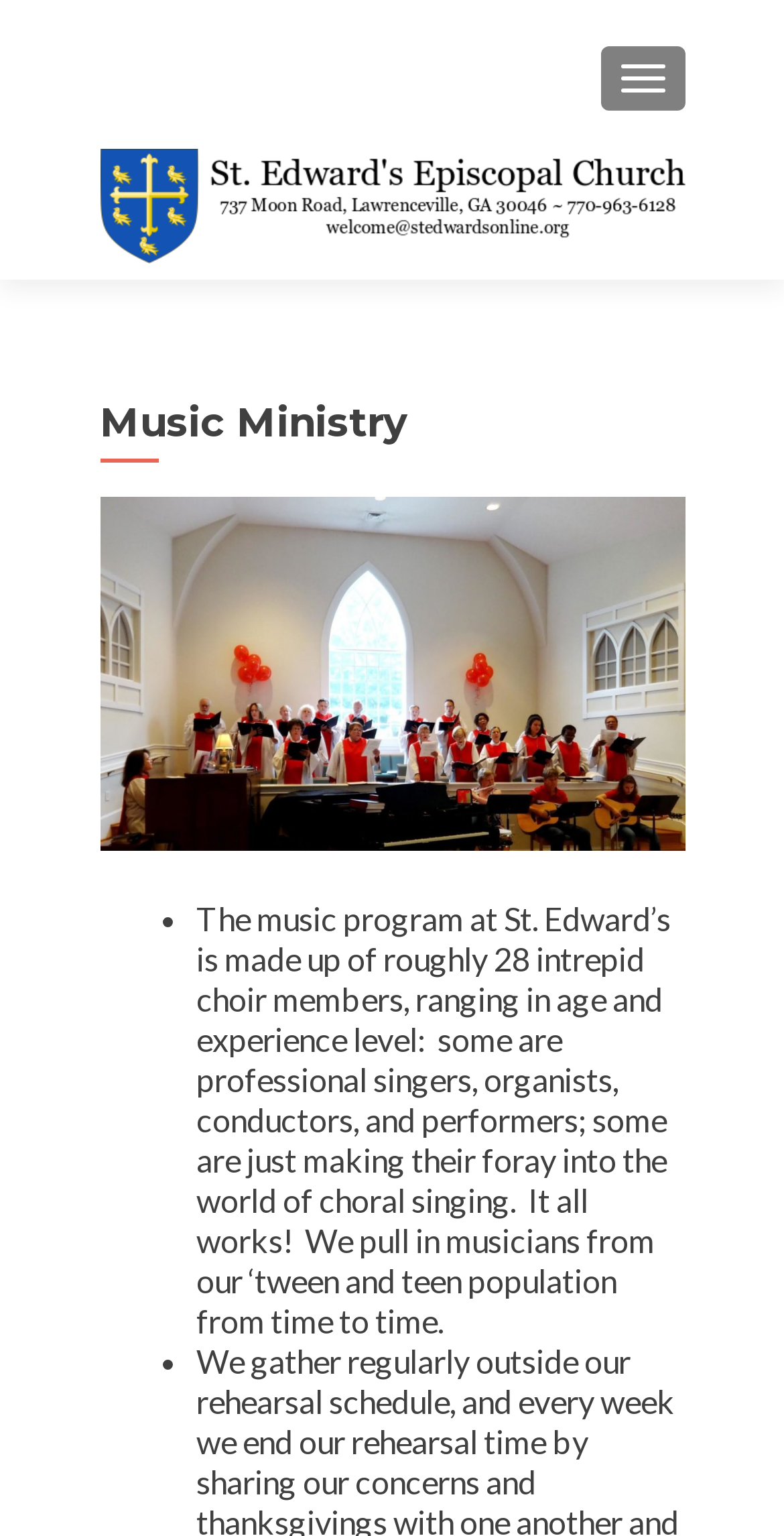Using the elements shown in the image, answer the question comprehensively: What is the profession of some choir members?

According to the text, some choir members are professional singers, organists, conductors, and performers, indicating that they have a professional background in music.